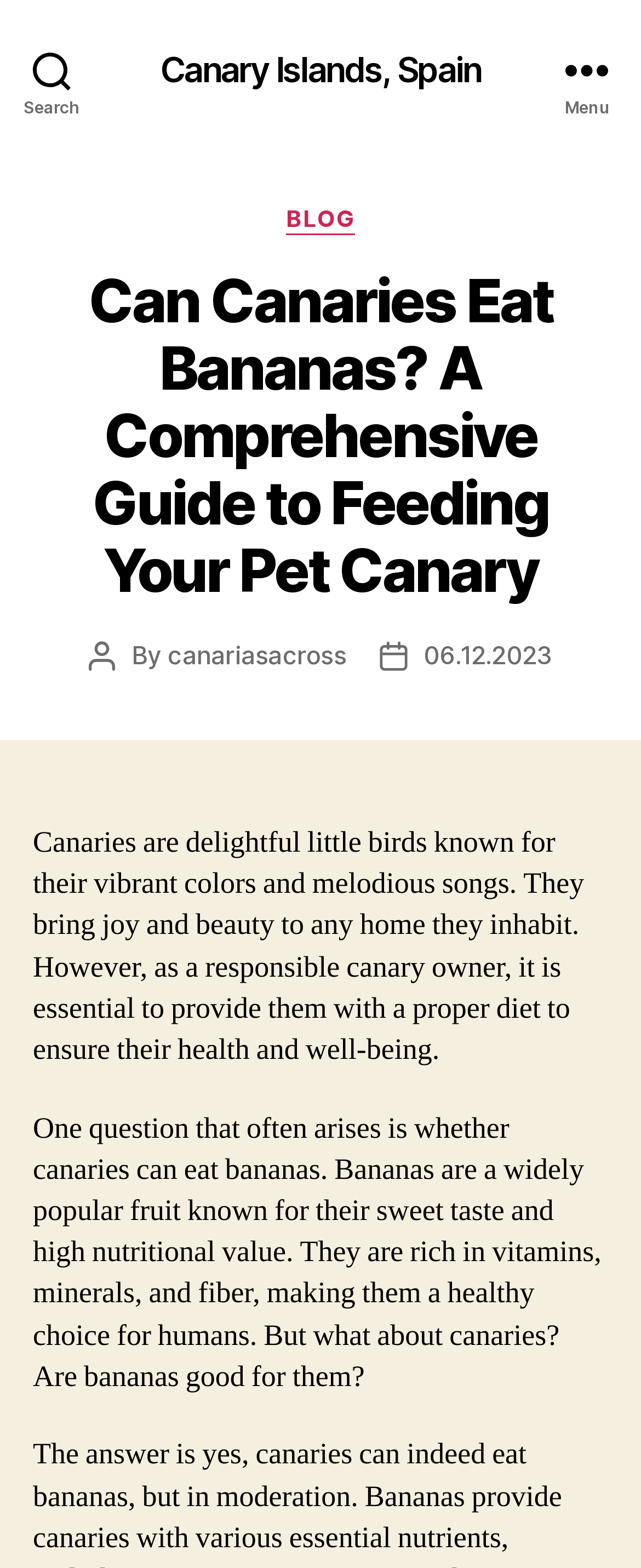Identify the bounding box of the UI element described as follows: "Canary Islands, Spain". Provide the coordinates as four float numbers in the range of 0 to 1 [left, top, right, bottom].

[0.25, 0.033, 0.75, 0.055]